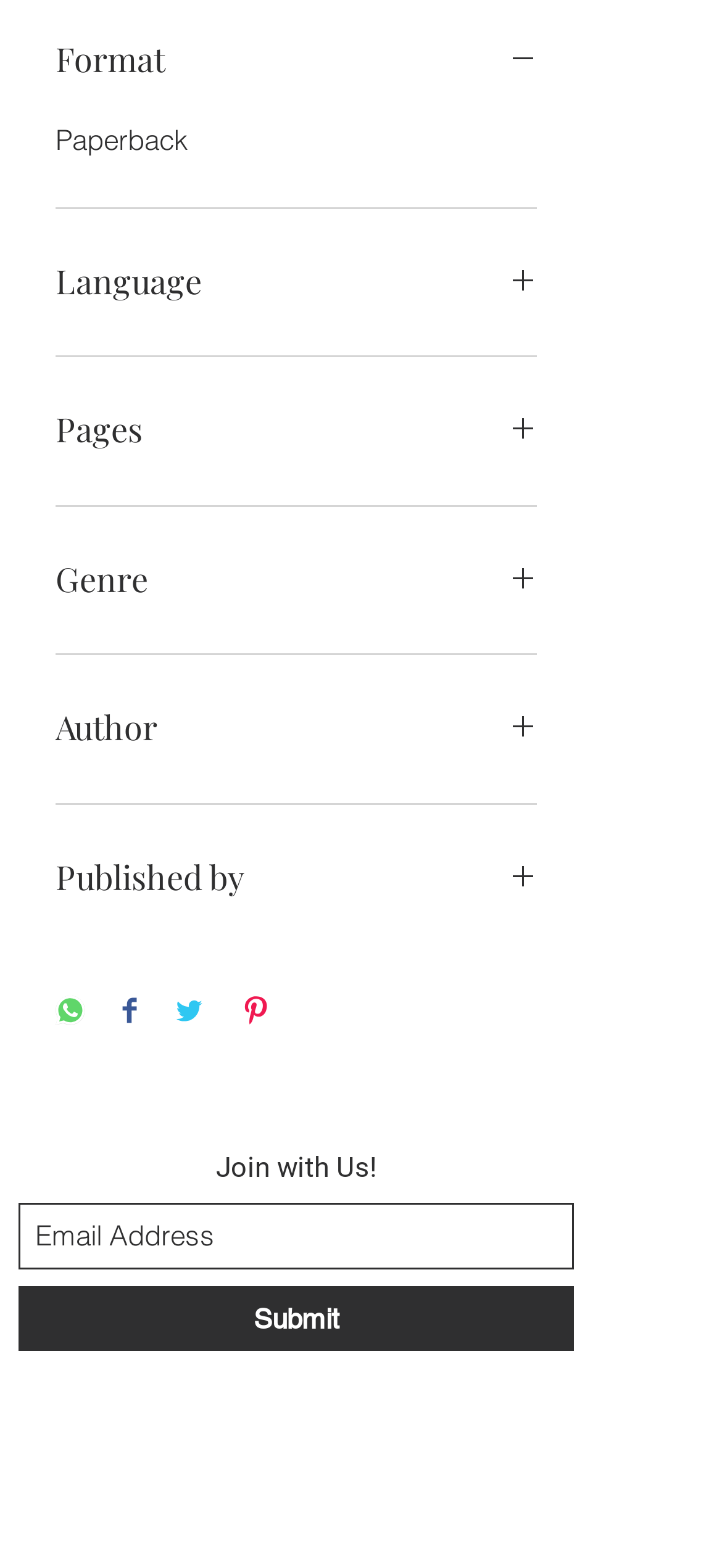What is the first format option?
Please provide a comprehensive and detailed answer to the question.

The first format option is 'Paperback' which is indicated by the StaticText element 'Paperback' with bounding box coordinates [0.077, 0.078, 0.262, 0.1].